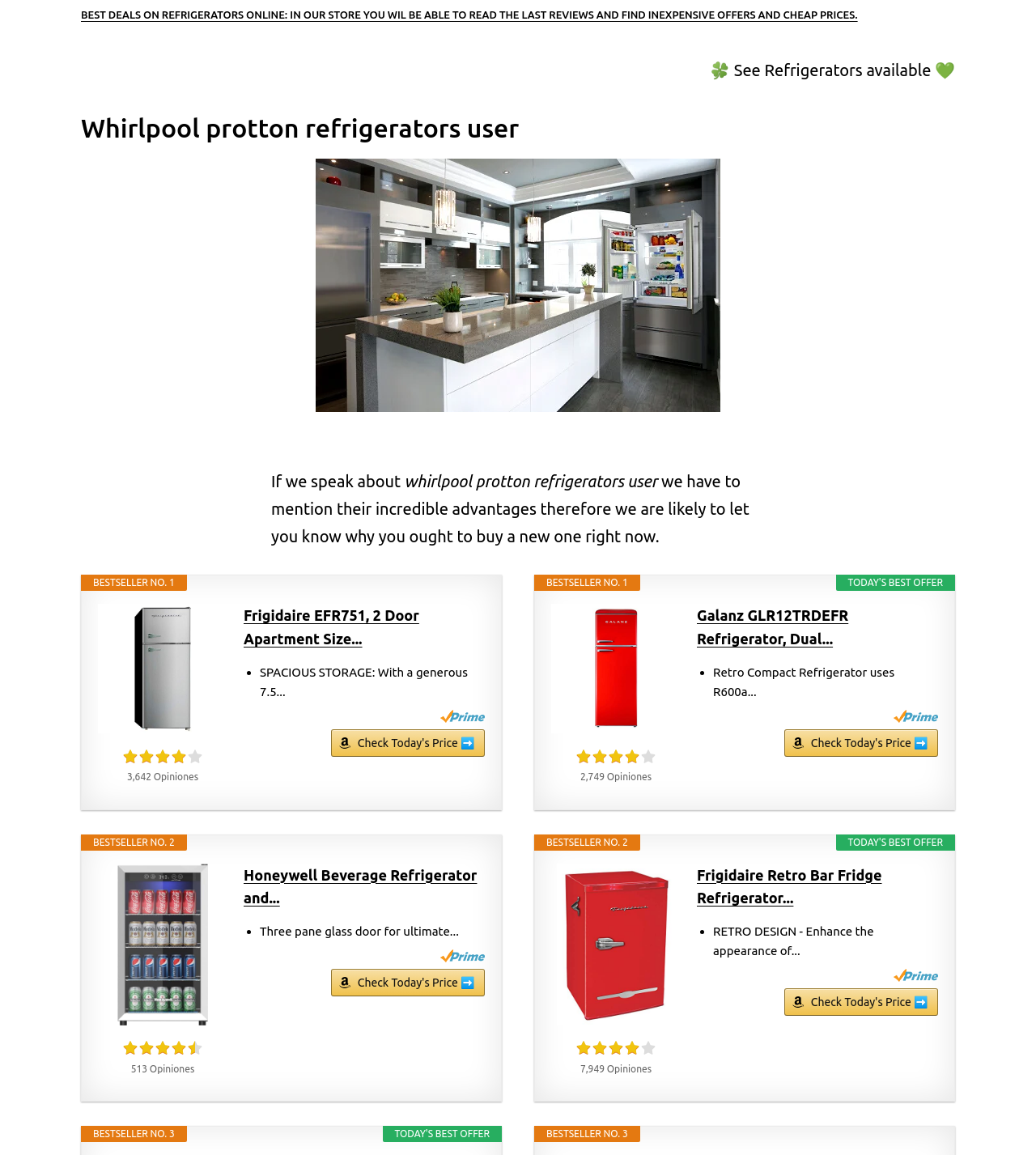Identify the bounding box of the UI component described as: "title="Amazon Prime"".

[0.425, 0.822, 0.468, 0.833]